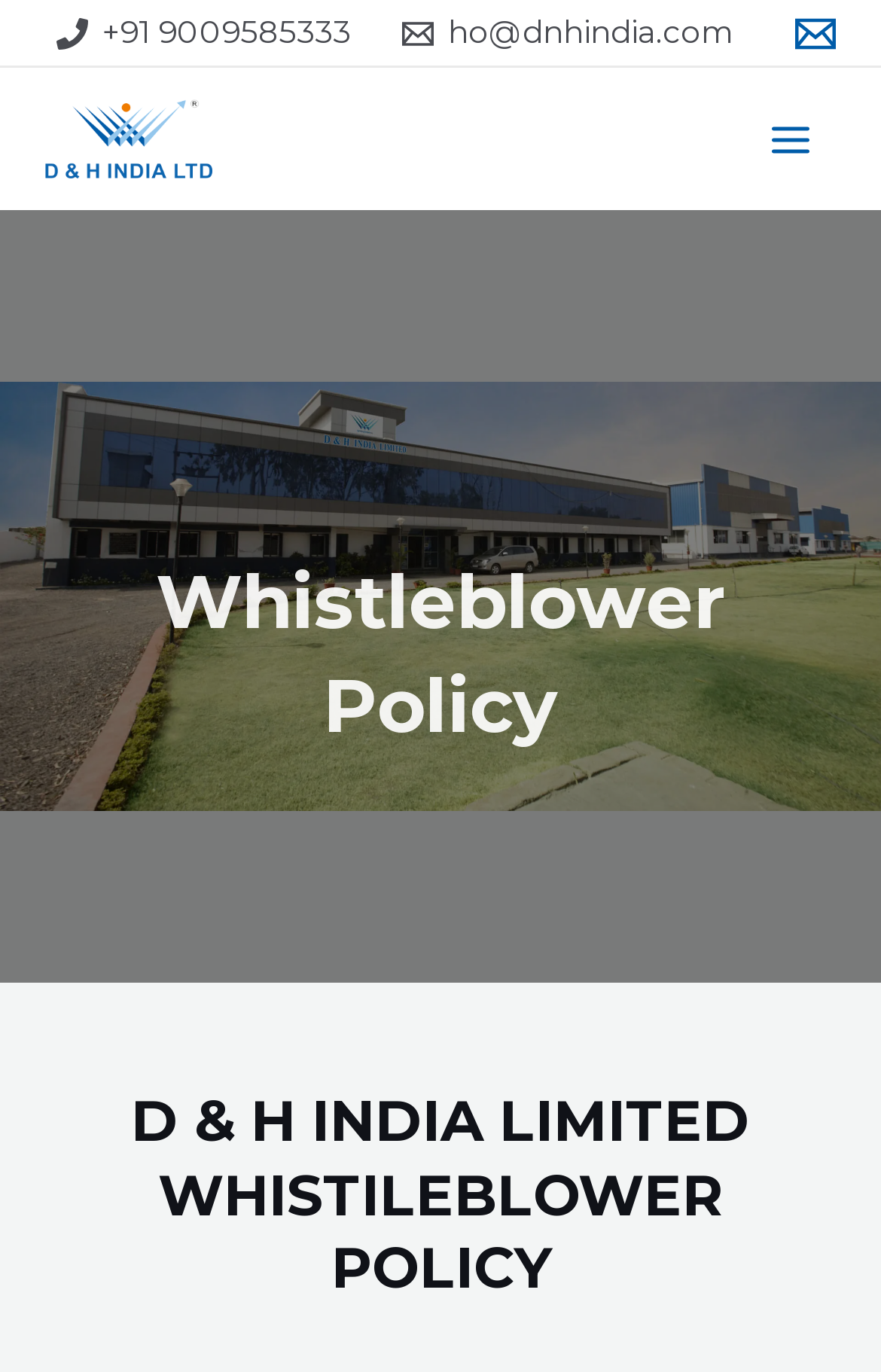Please answer the following question using a single word or phrase: 
Is the main menu expanded?

False